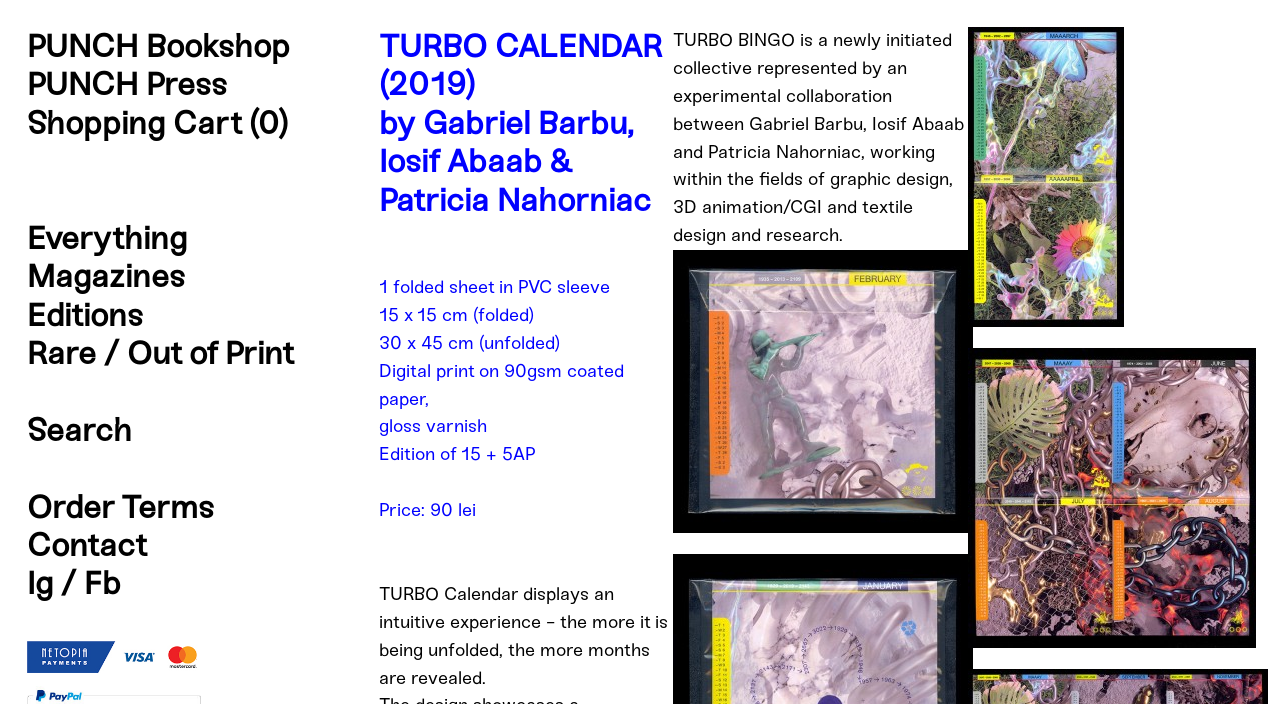What is the size of the calendar when unfolded?
Offer a detailed and full explanation in response to the question.

I found the answer by looking at the StaticText element on the webpage, which says '15 x 15 cm (folded)' and '30 x 45 cm (unfolded)'. This indicates that the size of the calendar when unfolded is 30 x 45 cm.